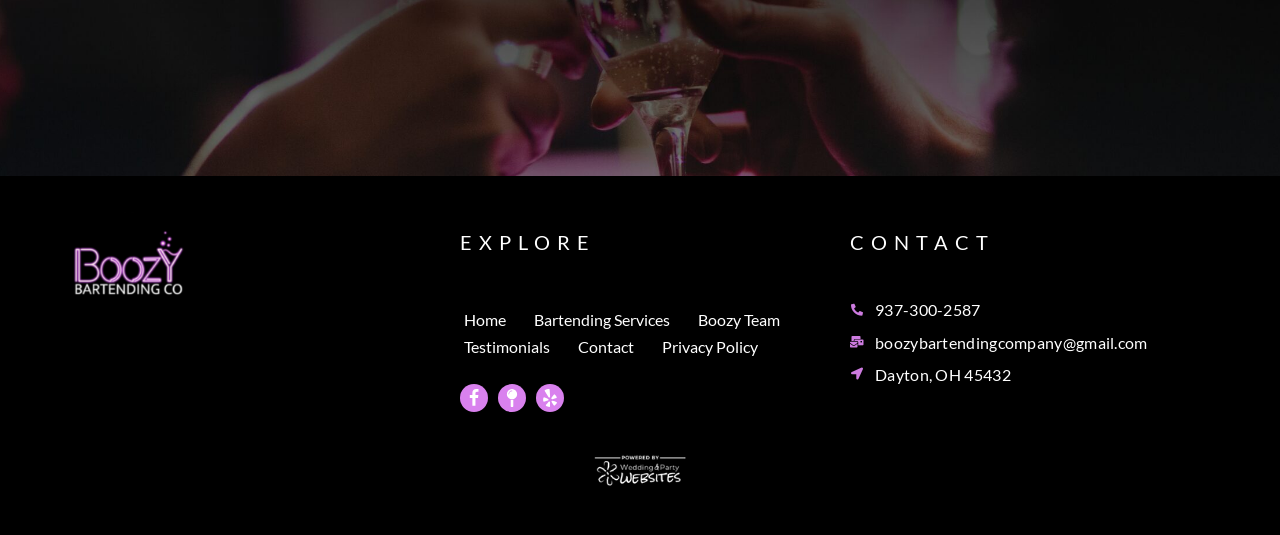Find the bounding box coordinates of the element you need to click on to perform this action: 'Contact us via phone'. The coordinates should be represented by four float values between 0 and 1, in the format [left, top, right, bottom].

[0.684, 0.561, 0.766, 0.597]